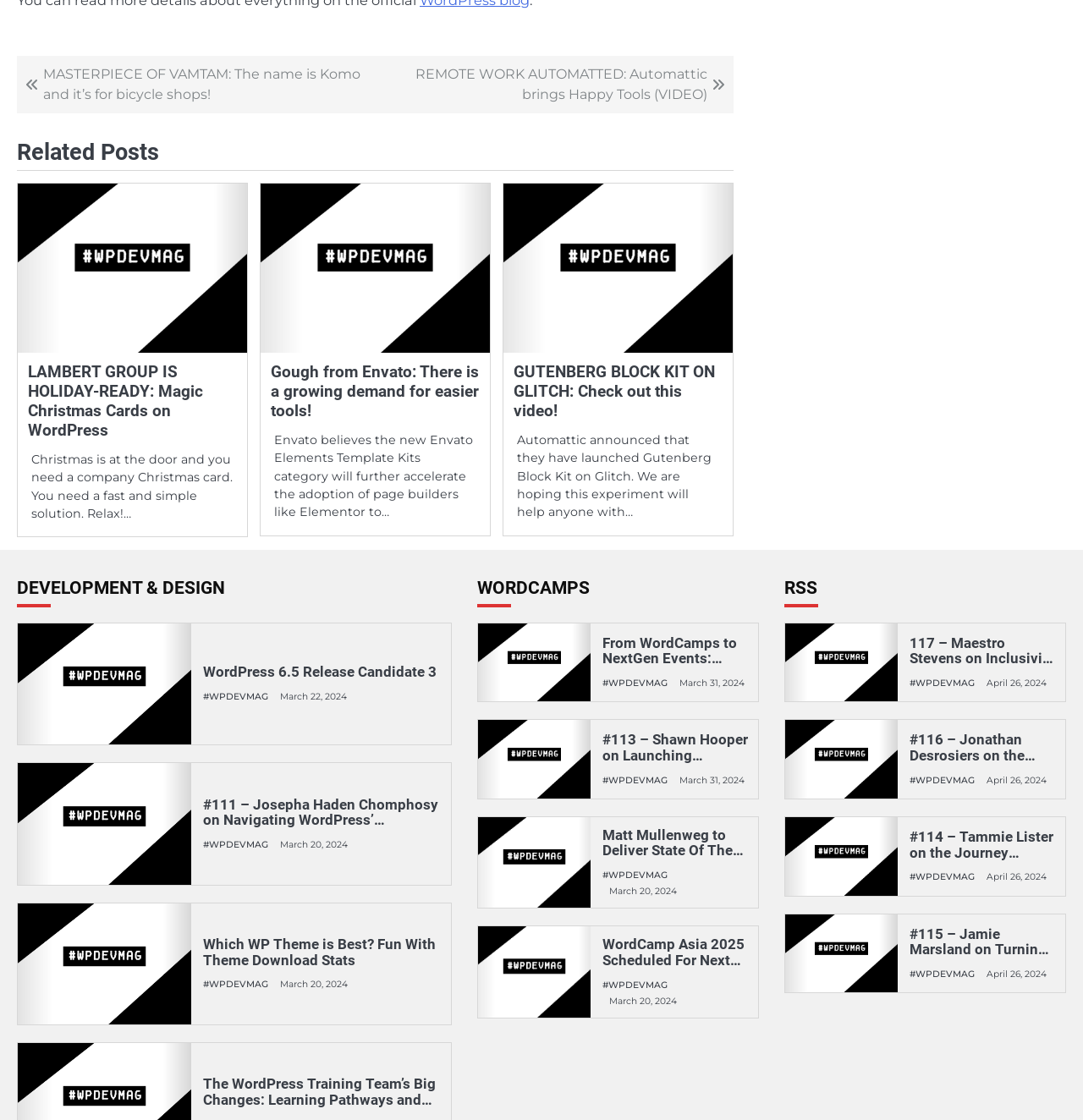Please identify the bounding box coordinates of the region to click in order to complete the given instruction: "Read the post '#111 – Josepha Haden Chomphosy on Navigating WordPress’ Evolution, Growth and Change'". The coordinates should be four float numbers between 0 and 1, i.e., [left, top, right, bottom].

[0.187, 0.711, 0.407, 0.745]